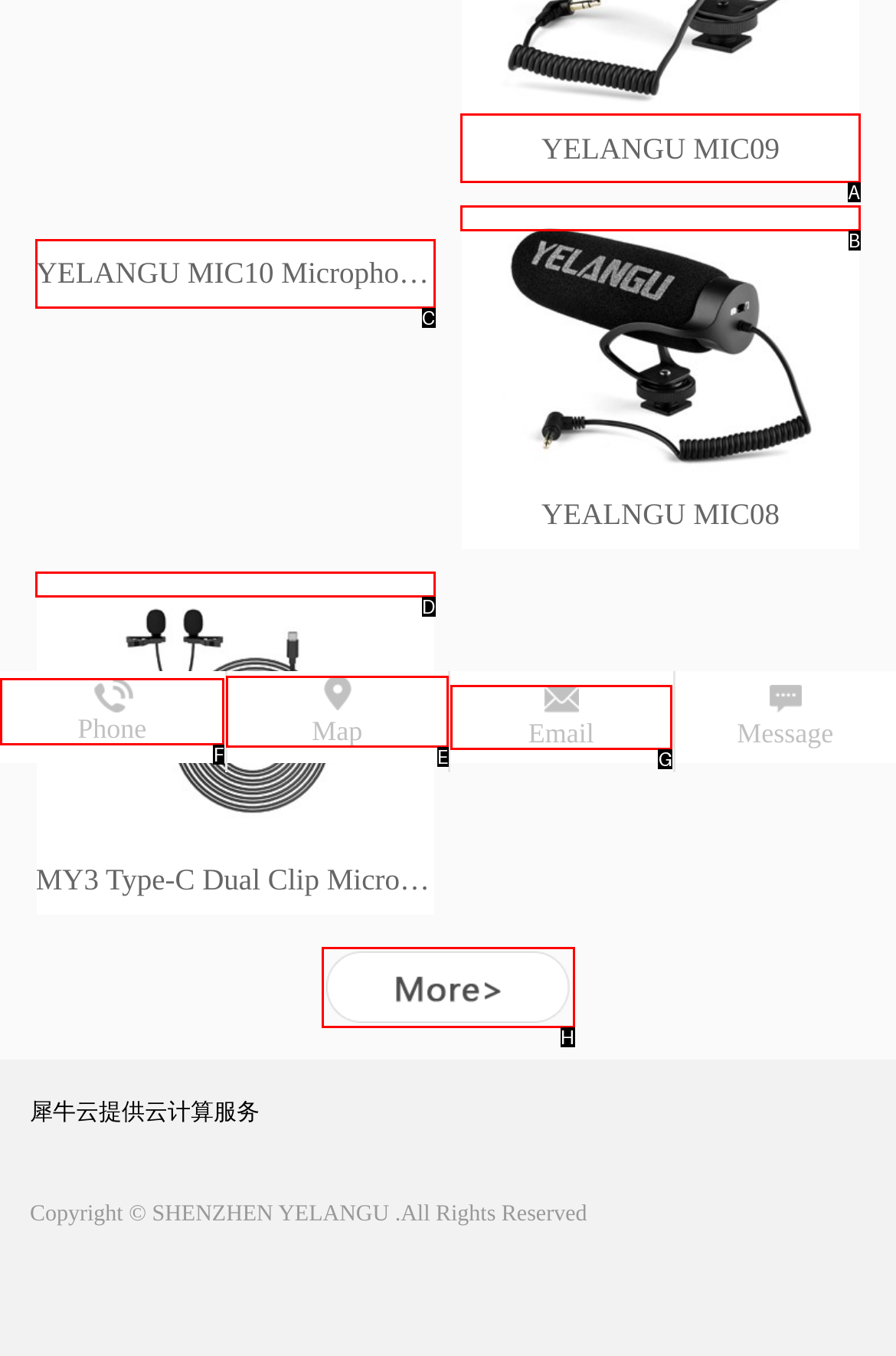Identify the option that corresponds to the description: alt="YEALNGU MIC08" title="YEALNGU MIC08". Provide only the letter of the option directly.

B